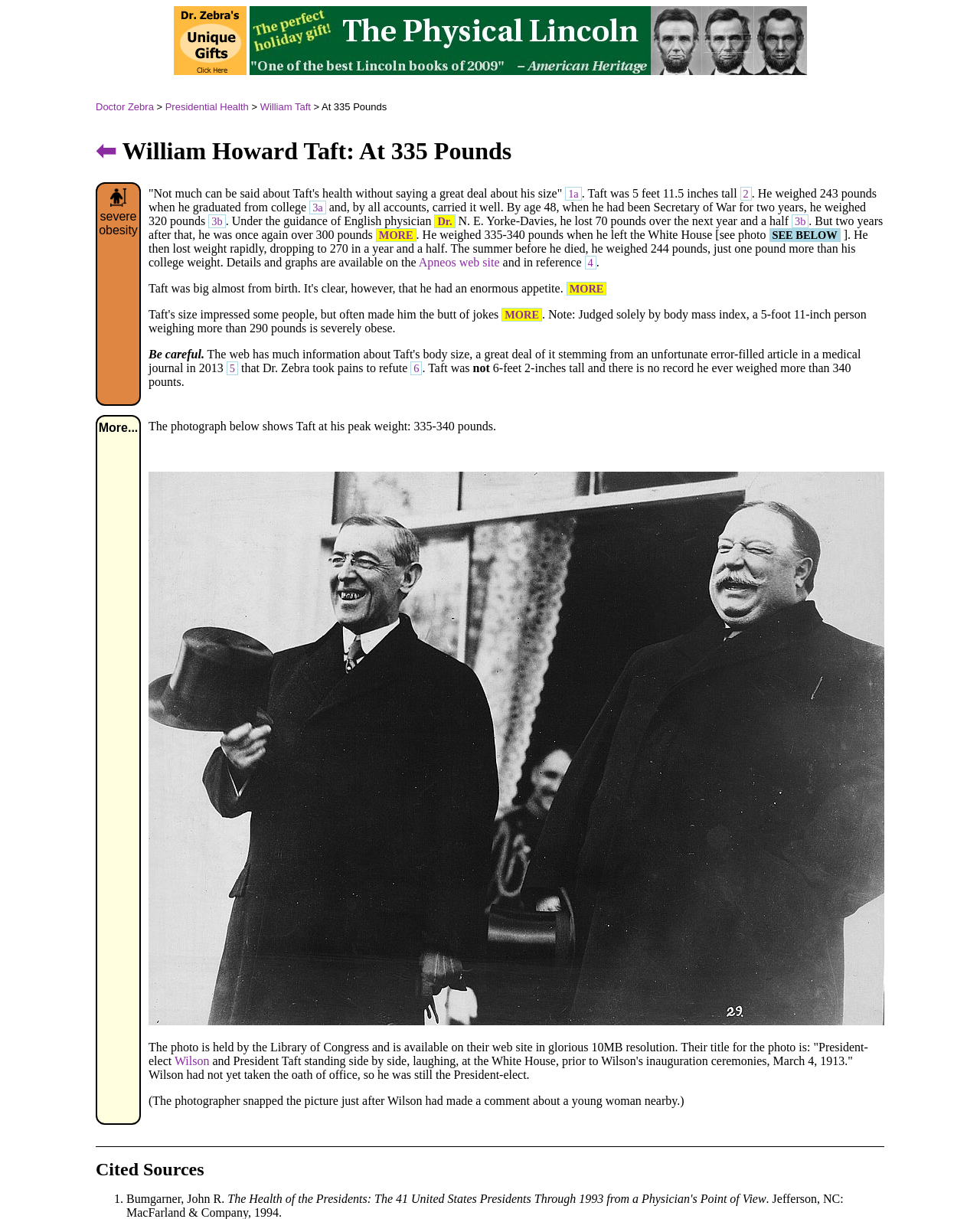Please find the bounding box coordinates of the element that needs to be clicked to perform the following instruction: "Click the link to Apneos web site". The bounding box coordinates should be four float numbers between 0 and 1, represented as [left, top, right, bottom].

[0.427, 0.21, 0.51, 0.22]